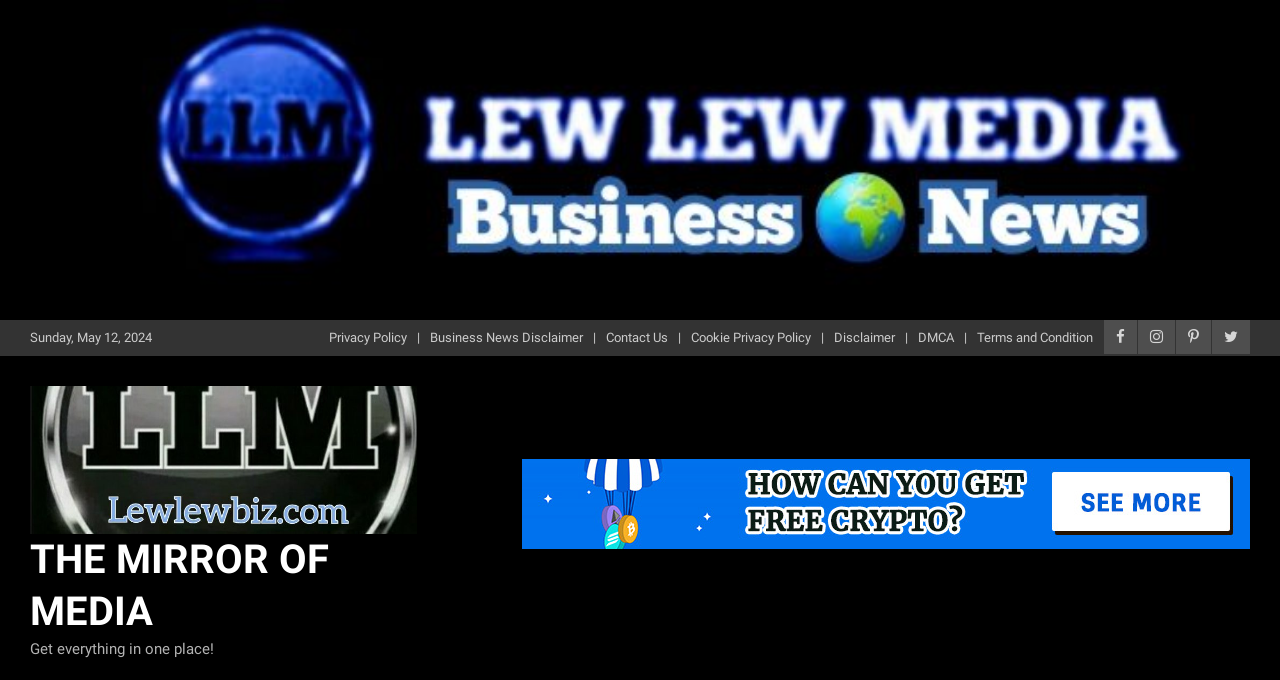Determine the bounding box coordinates for the region that must be clicked to execute the following instruction: "Click the 'Privacy Policy' link".

[0.257, 0.482, 0.318, 0.511]